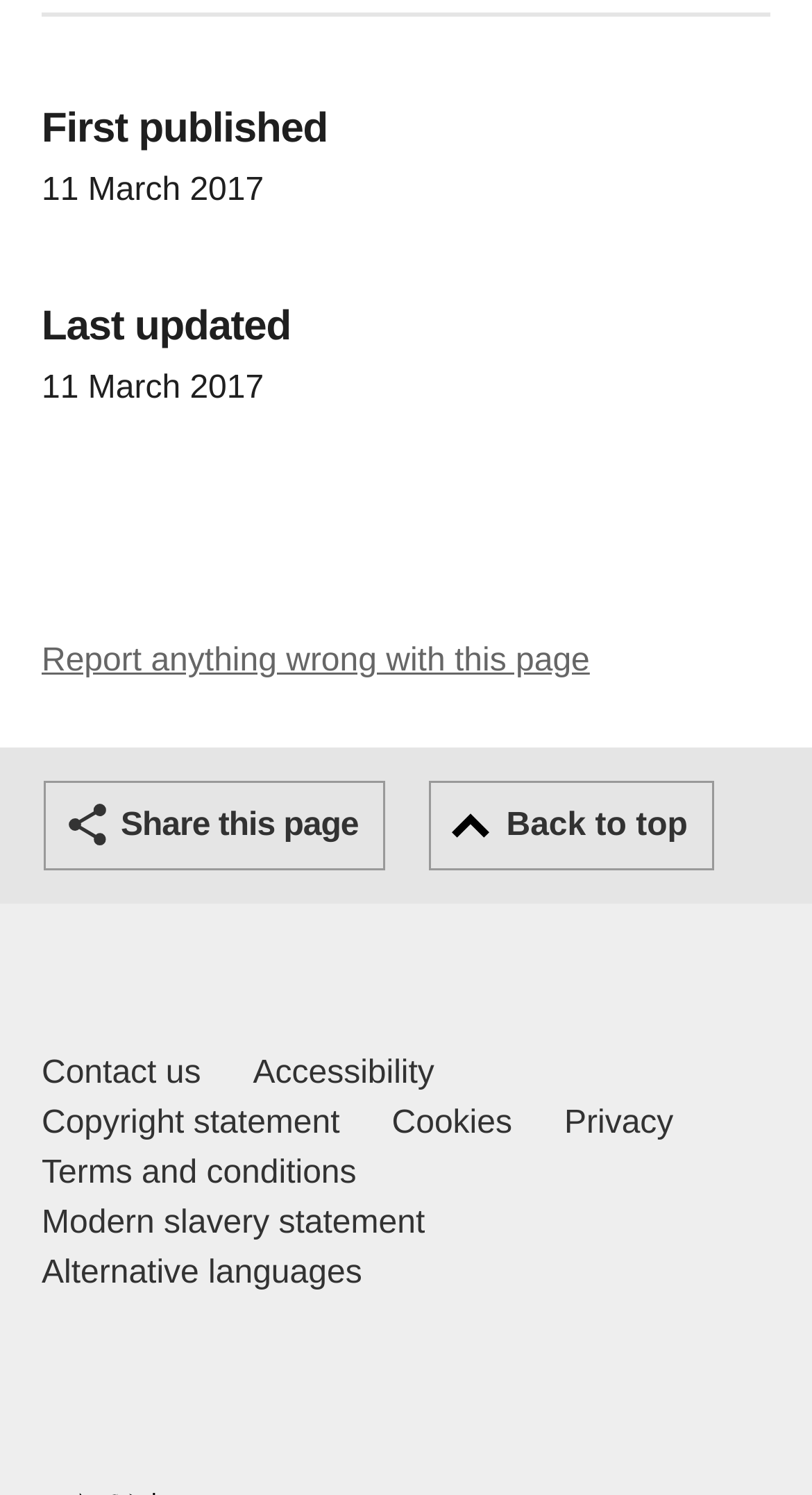Locate the bounding box coordinates of the item that should be clicked to fulfill the instruction: "Go to Before the Move".

None